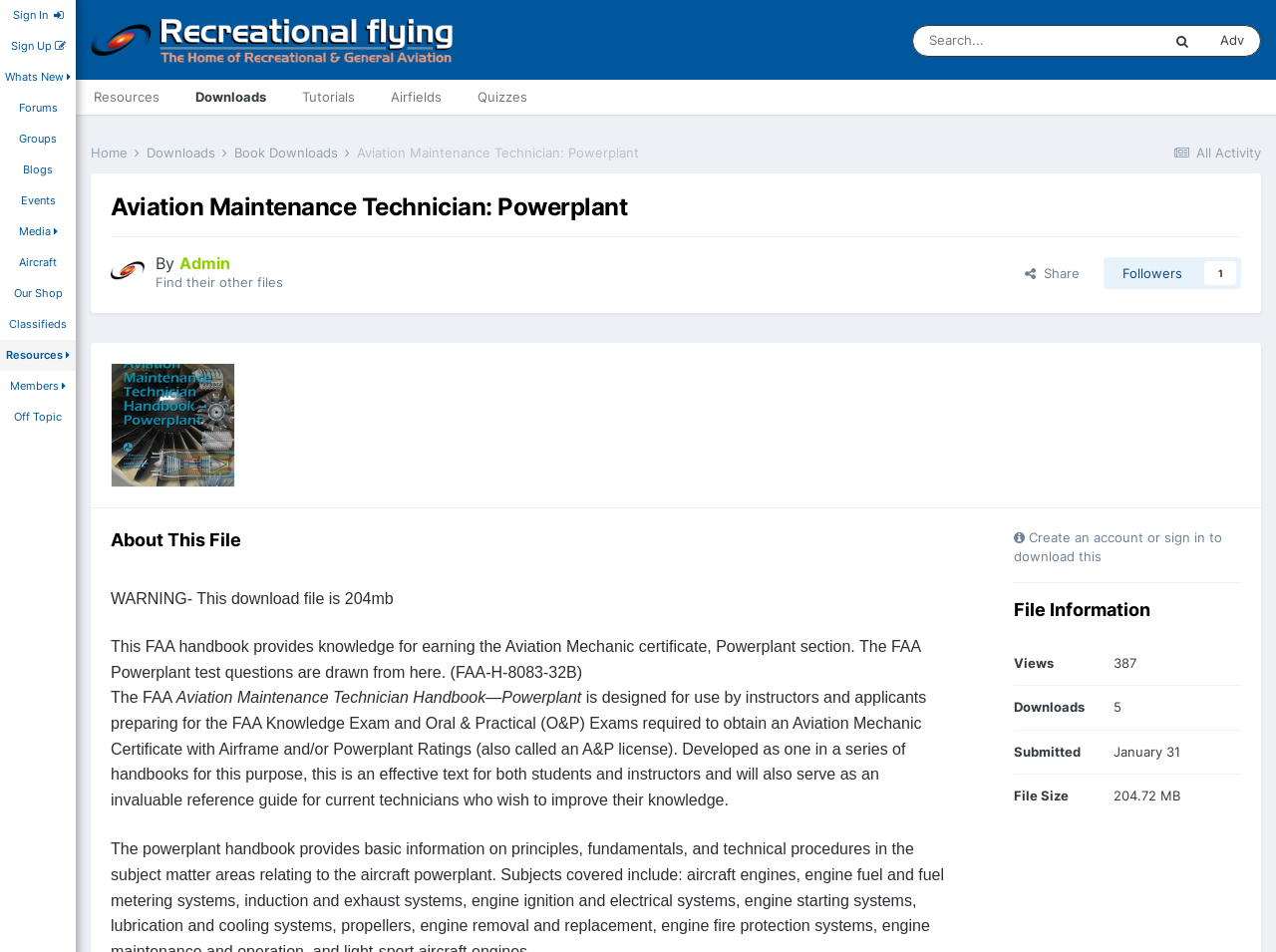Predict the bounding box coordinates of the UI element that matches this description: "alt="Recreational Flying"". The coordinates should be in the format [left, top, right, bottom] with each value between 0 and 1.

[0.071, 0.0, 0.359, 0.084]